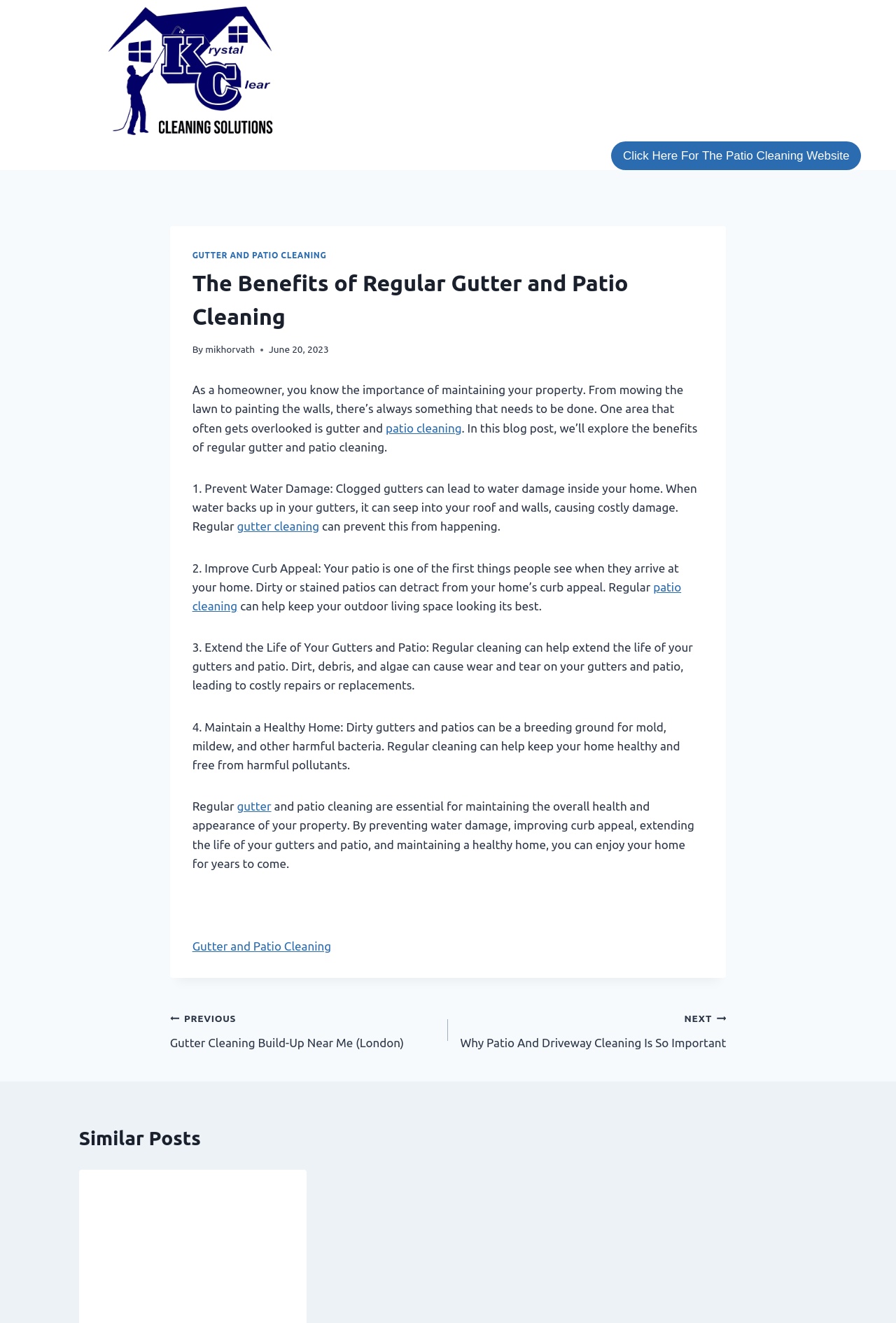Describe all the significant parts and information present on the webpage.

This webpage is about KC Gutter Cleaning, a local gutter cleaning company. At the top, there is a logo and a link to the company's name, "KC Gutter Cleaning / Top Rated Gutter Cleaning Company", which is also the title of the webpage. 

Below the logo, there is a link to a patio cleaning website. 

The main content of the webpage is an article titled "The Benefits of Regular Gutter and Patio Cleaning". The article is divided into four sections, each highlighting a benefit of regular gutter and patio cleaning: preventing water damage, improving curb appeal, extending the life of gutters and patios, and maintaining a healthy home. 

The article is written by "mikhorvath" and was published on June 20, 2023. There are several links to related topics, such as "patio cleaning" and "gutter cleaning", throughout the article. 

On the right side of the article, there is a navigation section with links to previous and next posts. 

At the bottom of the webpage, there is a section titled "Similar Posts" with a link to another article about gutter cleaning. 

Finally, there is a "Scroll to top" button at the bottom left corner of the webpage.